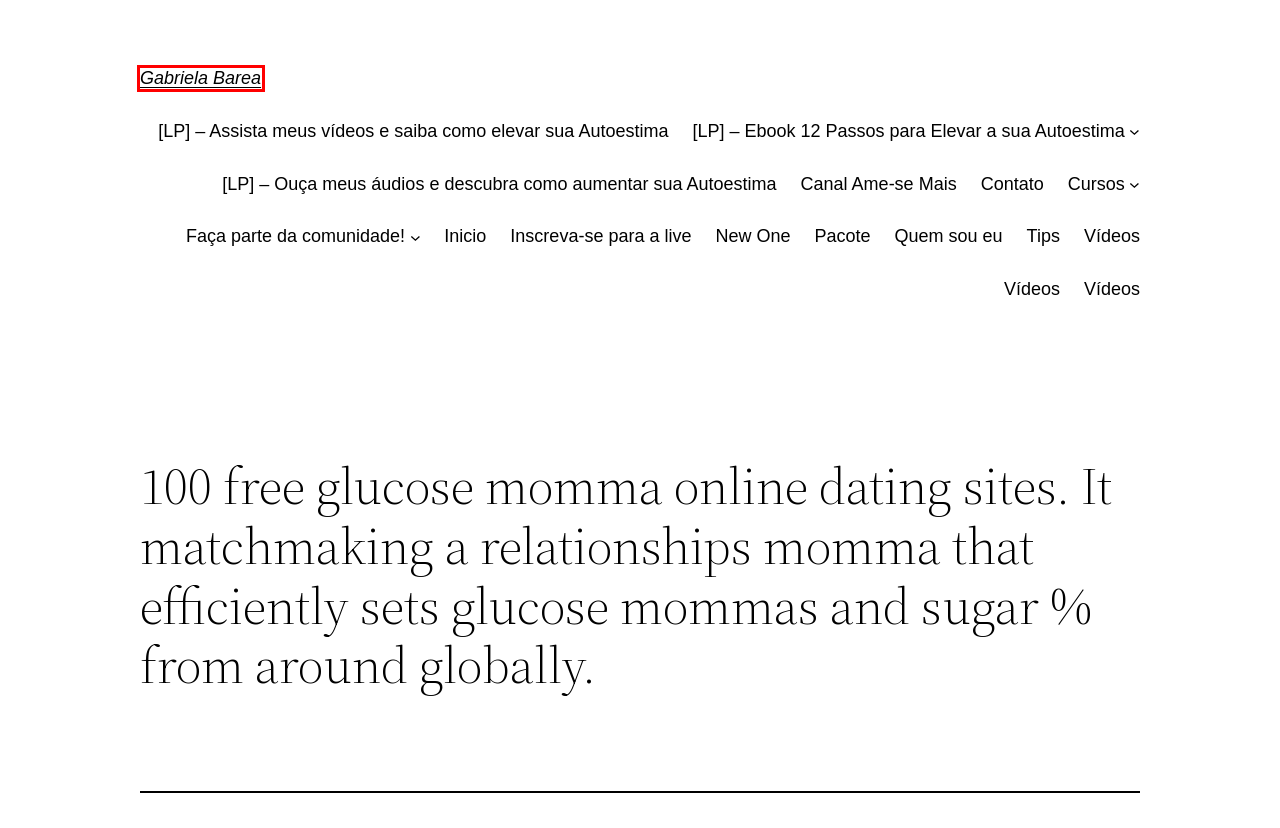Analyze the webpage screenshot with a red bounding box highlighting a UI element. Select the description that best matches the new webpage after clicking the highlighted element. Here are the options:
A. Gabriela Barea
B. [LP] – Ouça meus áudios e descubra como aumentar sua Autoestima – Gabriela Barea
C. Contato – Gabriela Barea
D. Inscreva-se para a live – Gabriela Barea
E. [LP] – Ebook 12 Passos para Elevar a sua Autoestima – Gabriela Barea
F. Vídeos – Gabriela Barea
G. Cursos – Gabriela Barea
H. Pacote – Gabriela Barea

A